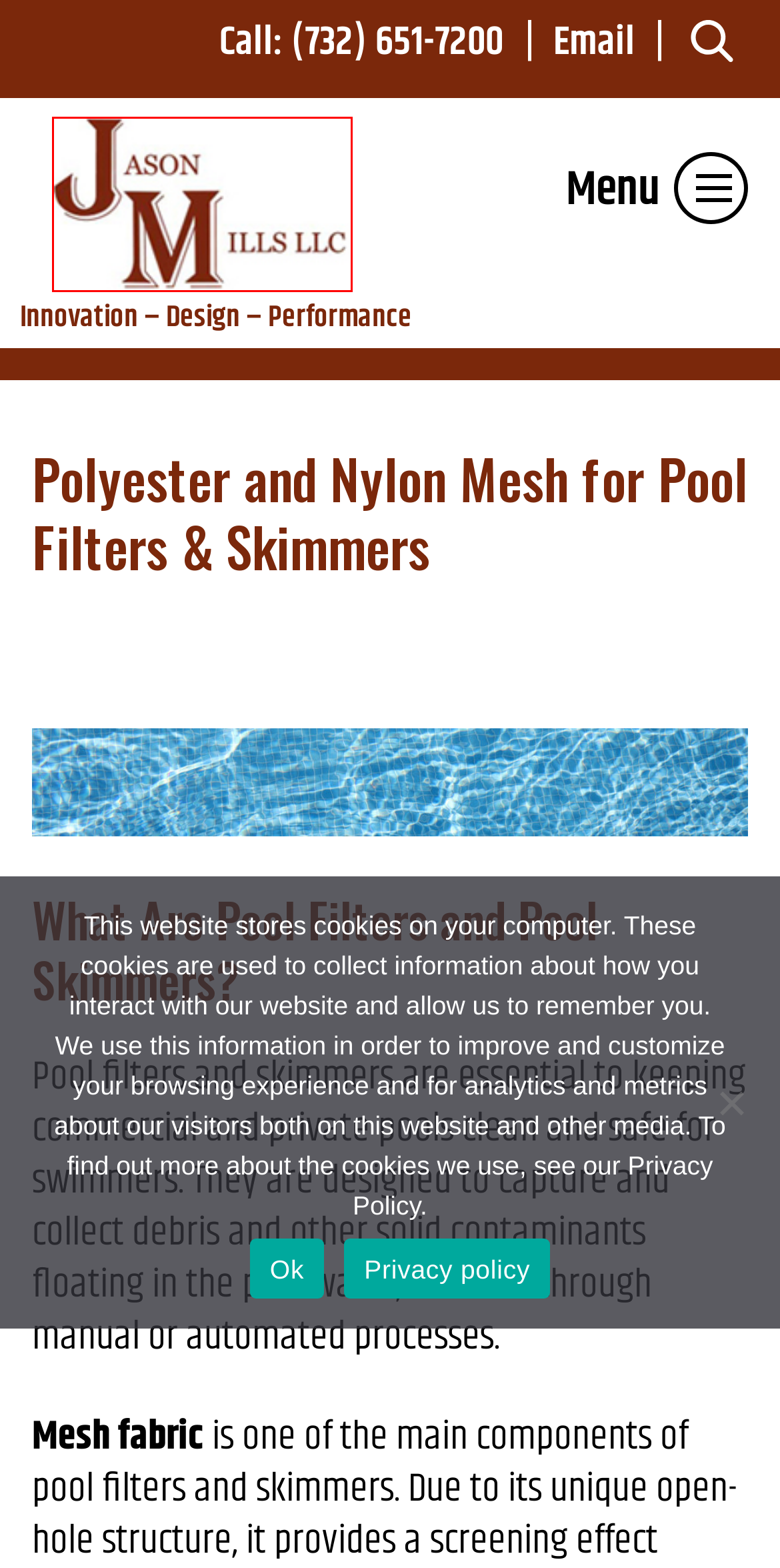Given a webpage screenshot with a red bounding box around a particular element, identify the best description of the new webpage that will appear after clicking on the element inside the red bounding box. Here are the candidates:
A. Terms & Conditions - Jason Mills, LLC
B. Nylon vs Polyester: Resistance to Water, Fire, Sun (UV) and Mildew - Jason Mills LLC
C. Sitemap - Jason Mills, LLC
D. Site Map On Jason Mills, LLC
E. Polyester & Nylon Knit Mesh Fabrics - Milltown, NJ - Jason Mills LLC
F. Polyester & Nylon Knit Mesh Fabrics & Textiles On Jason Mills, LLC
G. Request Information On Jason Mills, LLC
H. Privacy Policy - Jason Mills, LLC

E